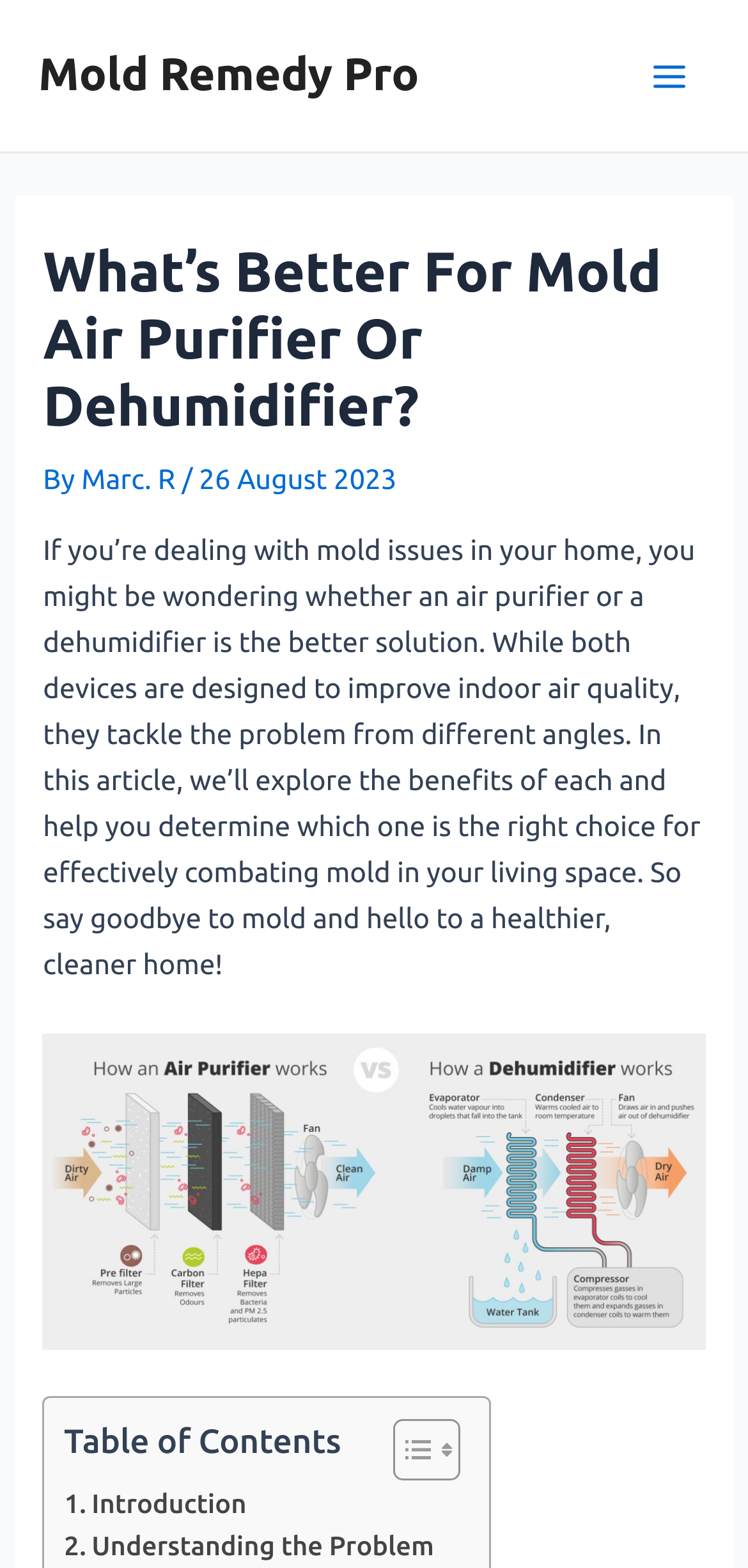Using the provided element description, identify the bounding box coordinates as (top-left x, top-left y, bottom-right x, bottom-right y). Ensure all values are between 0 and 1. Description: Marc. R

[0.109, 0.294, 0.243, 0.315]